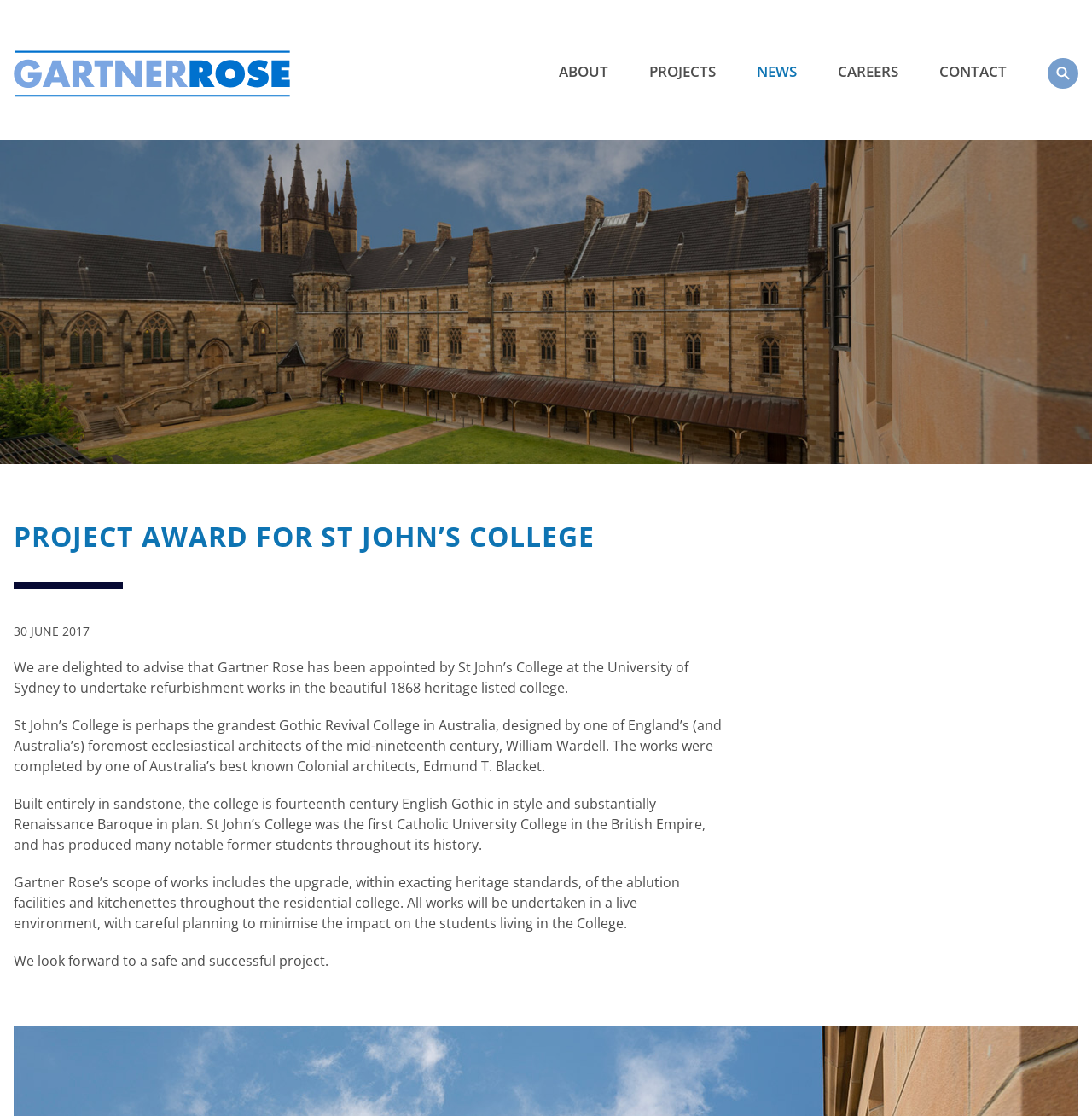Provide a thorough description of the webpage you see.

The webpage is about a project award for St John's College, with the title "Project Award for St John's College – Gartner Rose" displayed at the top. Below the title, there is a large image of Gartner Rose St John's College, taking up the full width of the page.

At the top right corner, there is a navigation menu with links to "ABOUT", "PROJECTS", "NEWS", "CAREERS", and "CONTACT". Next to the navigation menu, there is a search button with a magnifying glass icon.

Below the image, there is a heading that reads "PROJECT AWARD FOR ST JOHN'S COLLEGE", followed by a horizontal separator line. The date "30 JUNE 2017" is displayed below the separator line.

The main content of the webpage is a series of paragraphs that describe the project award. The text explains that Gartner Rose has been appointed to undertake refurbishment works at St John's College, a heritage-listed college at the University of Sydney. The paragraphs provide details about the college's history, architecture, and the scope of works to be undertaken by Gartner Rose.

There are a total of five paragraphs of text, with the last paragraph expressing the company's enthusiasm for a safe and successful project. The text is arranged in a single column, with no images or other elements interrupting the flow of text.